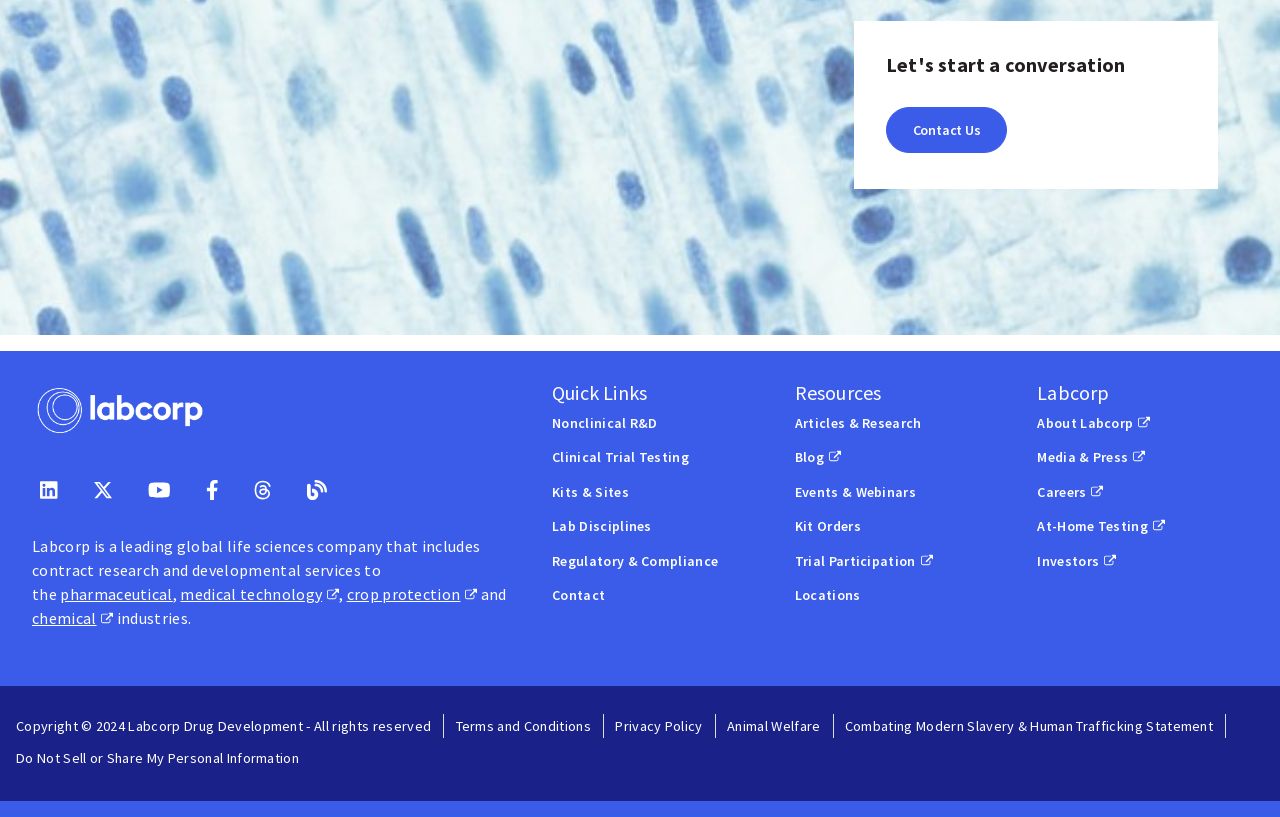What are the industries served by Labcorp?
Give a detailed explanation using the information visible in the image.

The industries served by Labcorp can be found in the introductory text on the webpage, which mentions that Labcorp is a leading global life sciences company that includes contract research and developmental services to the pharmaceutical, medical technology, crop protection, and chemical industries.